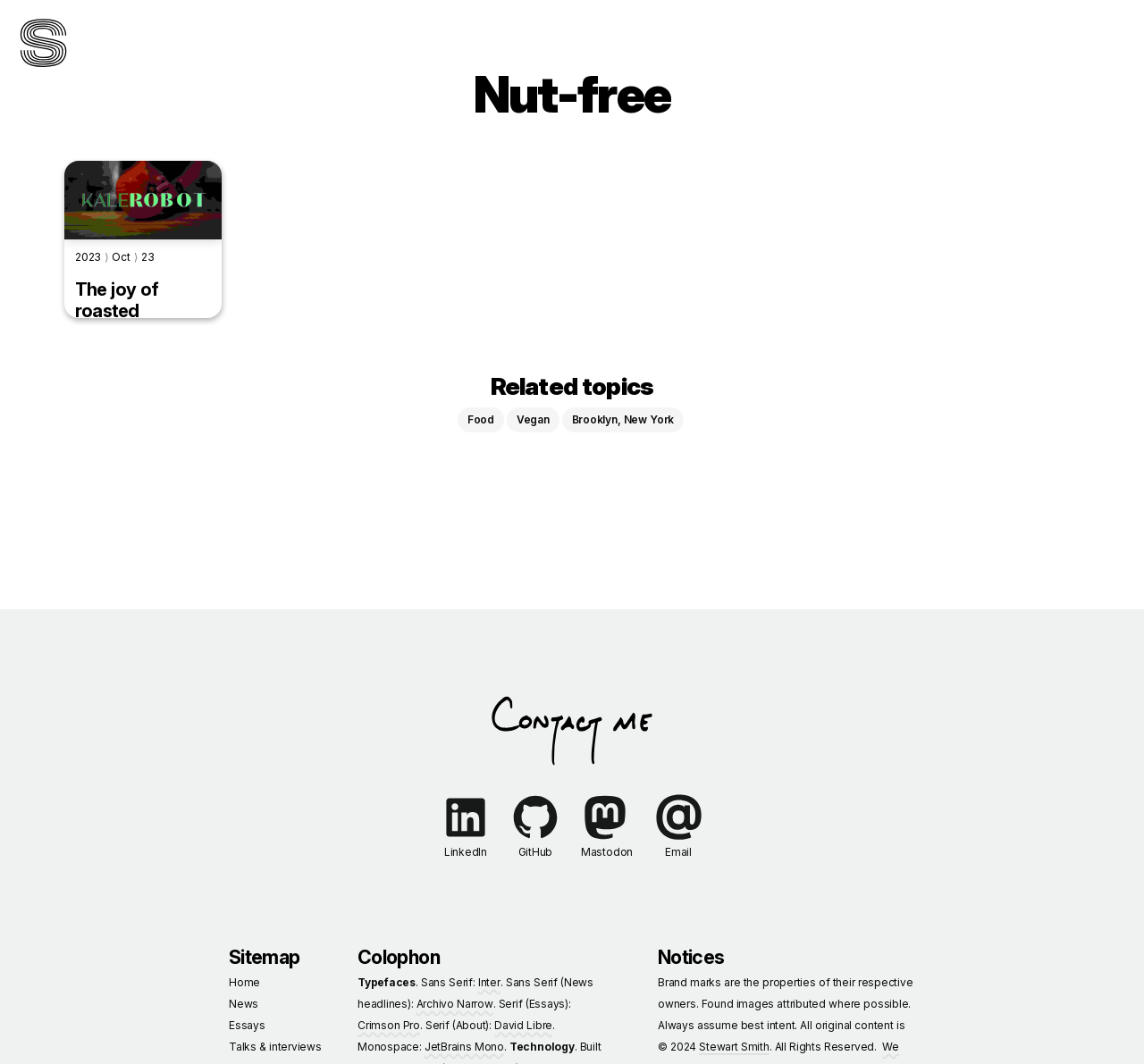What is the topic of the article?
Respond to the question with a well-detailed and thorough answer.

The topic of the article is mentioned in the heading 'The joy of roasted pumpkin tacos', which is located in the main content area of the webpage. This heading is a subheading of the 'Nut-free' topic, which is mentioned at the top of the webpage.